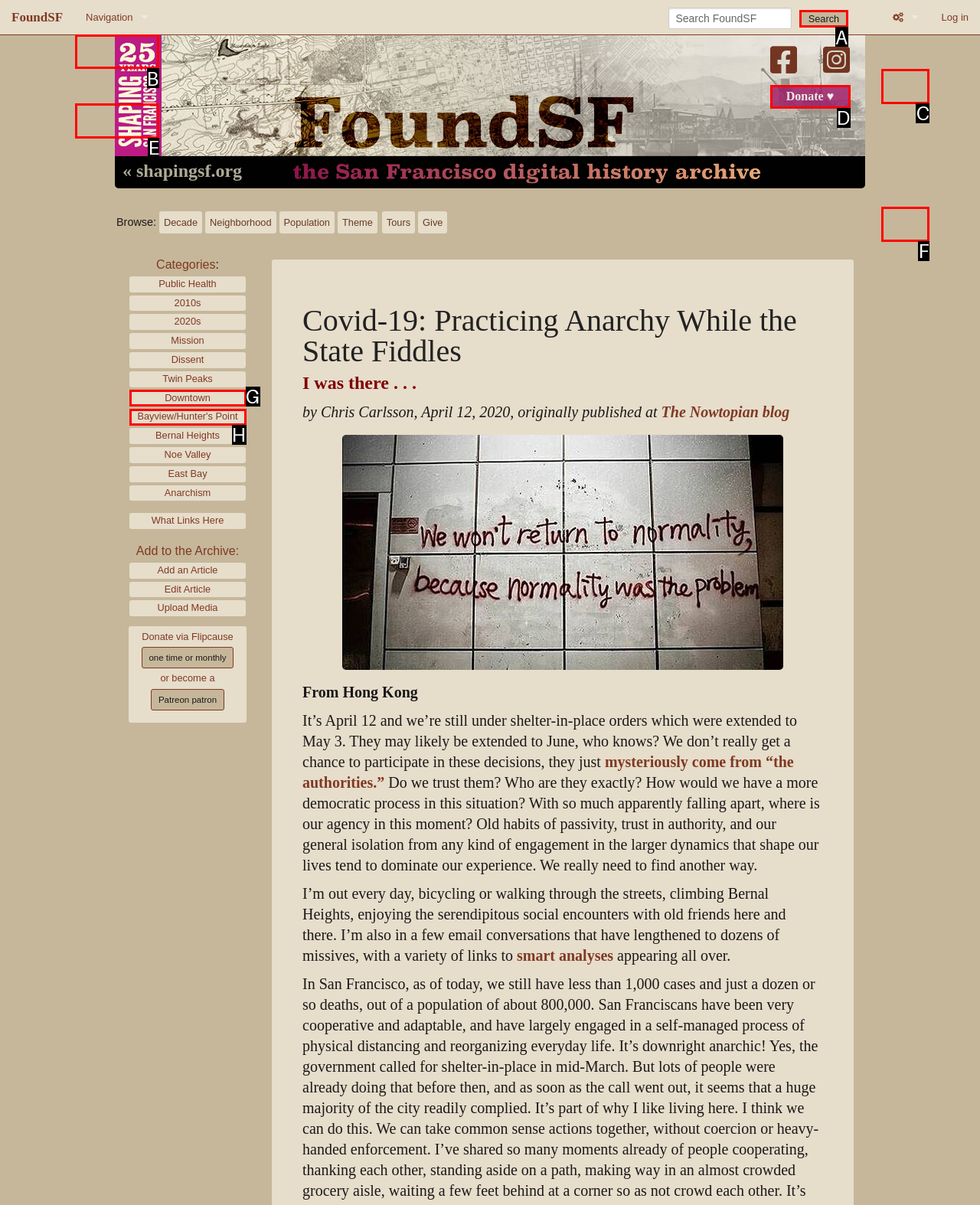Select the HTML element that needs to be clicked to carry out the task: Visit the Home page
Provide the letter of the correct option.

B